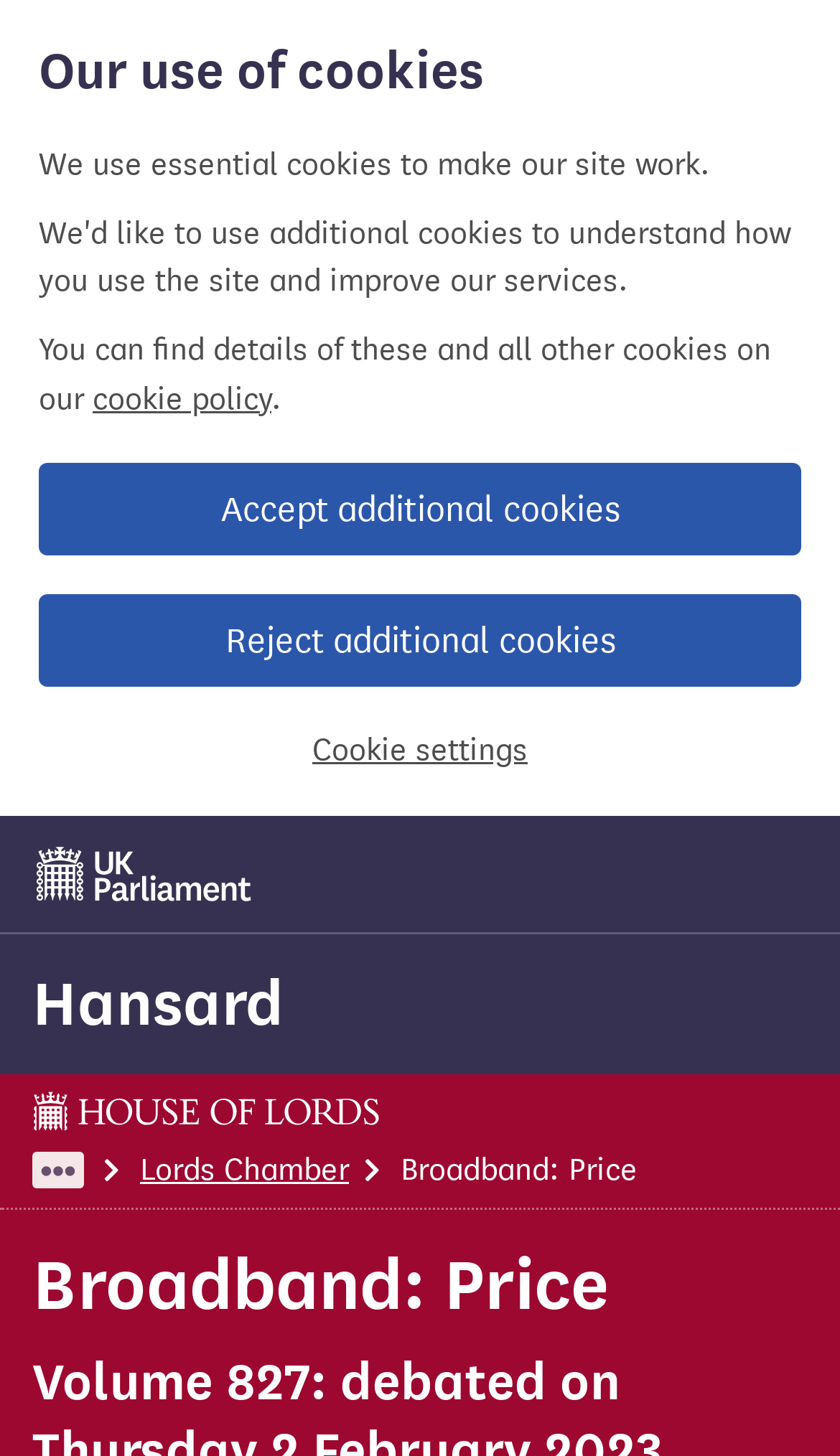Find the bounding box coordinates of the UI element according to this description: "Lords: 2 February 2023".

[0.544, 0.791, 0.915, 0.816]